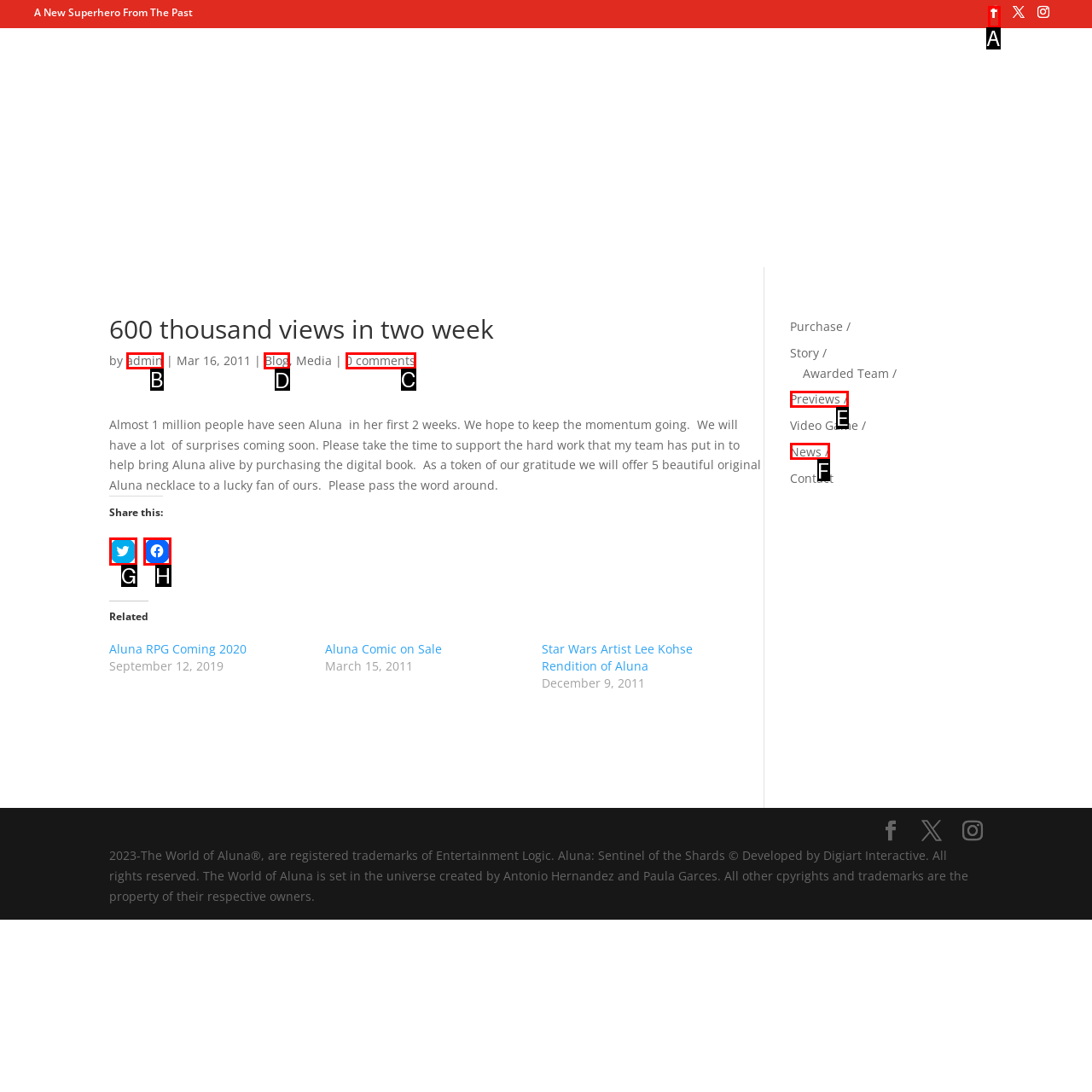Identify the appropriate choice to fulfill this task: Read the blog
Respond with the letter corresponding to the correct option.

D